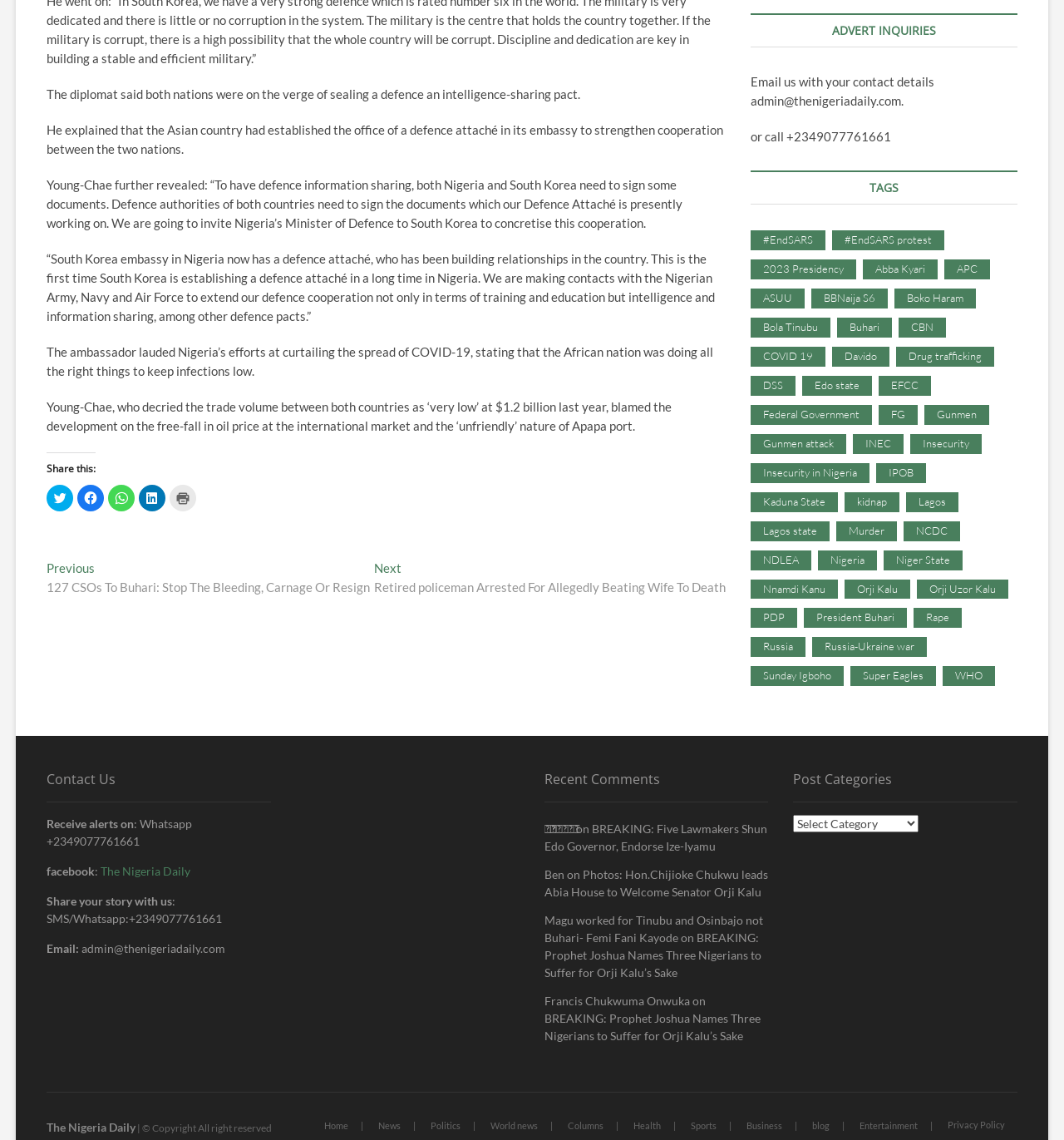Answer in one word or a short phrase: 
What is the topic of the latest article?

Defence cooperation